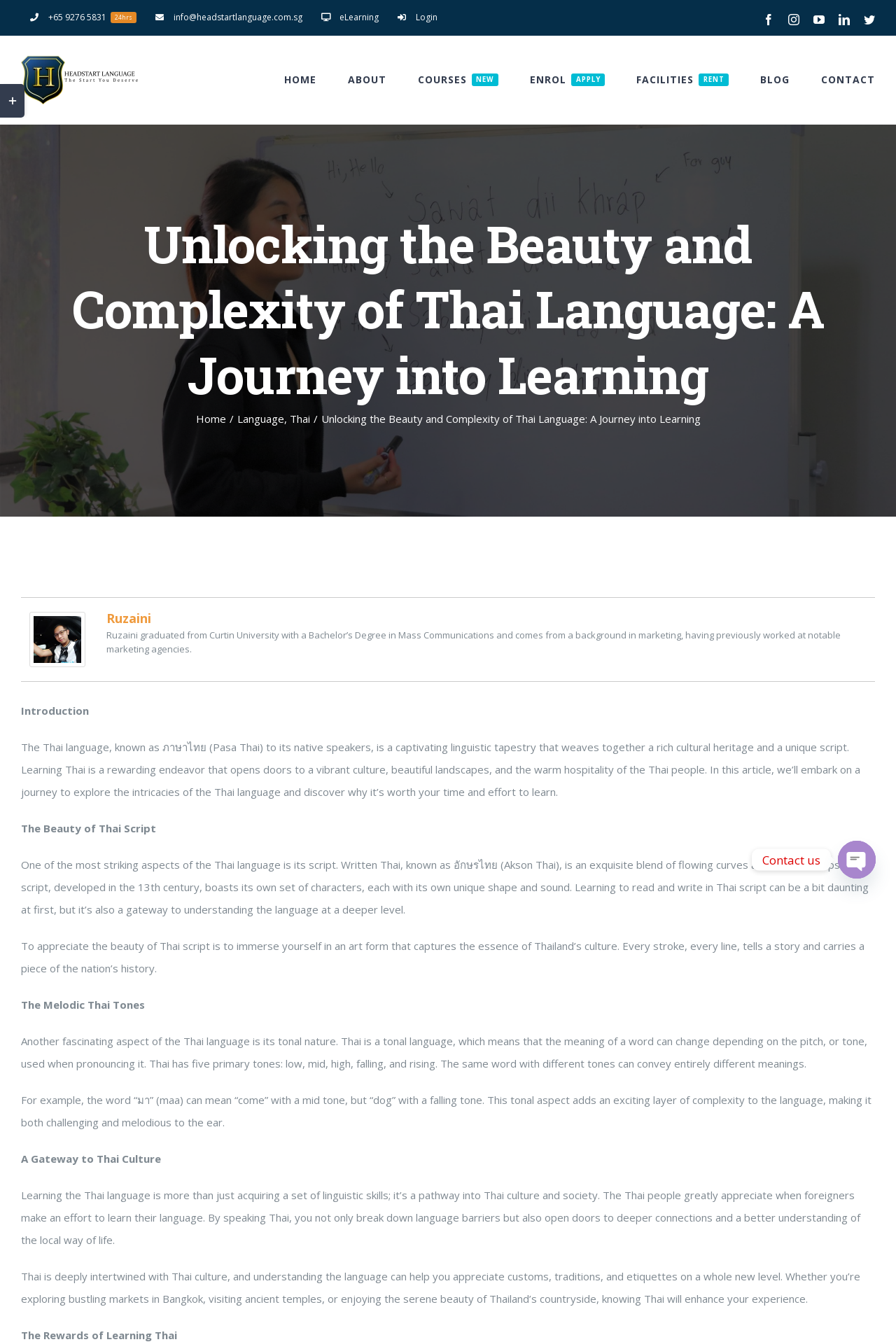Reply to the question with a single word or phrase:
What is the phone number of Headstart Language?

+65 9276 5831